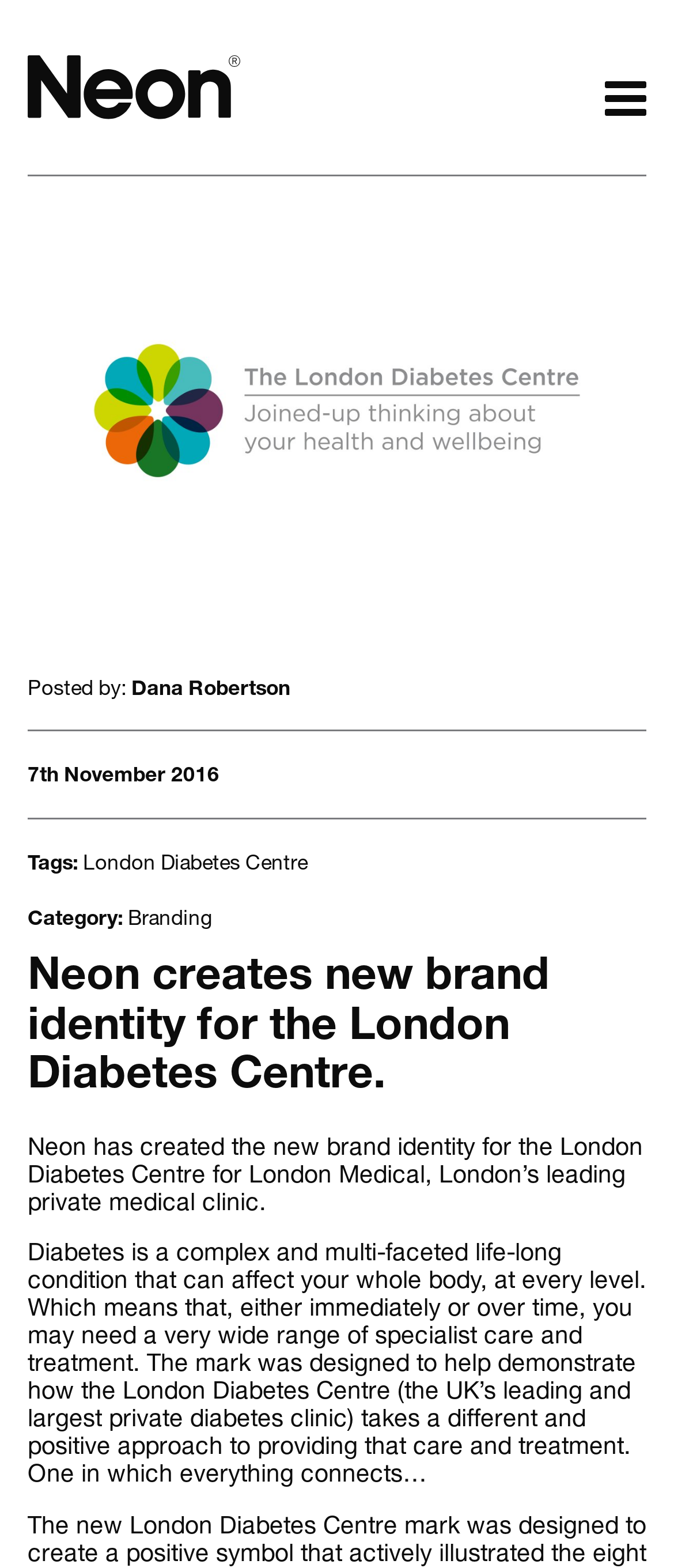Look at the image and write a detailed answer to the question: 
What is the name of the medical clinic?

The answer can be found in the StaticText 'Neon has created the new brand identity for the London Diabetes Centre for London Medical, London’s leading private medical clinic.' which mentions the name of the medical clinic as London Diabetes Centre.